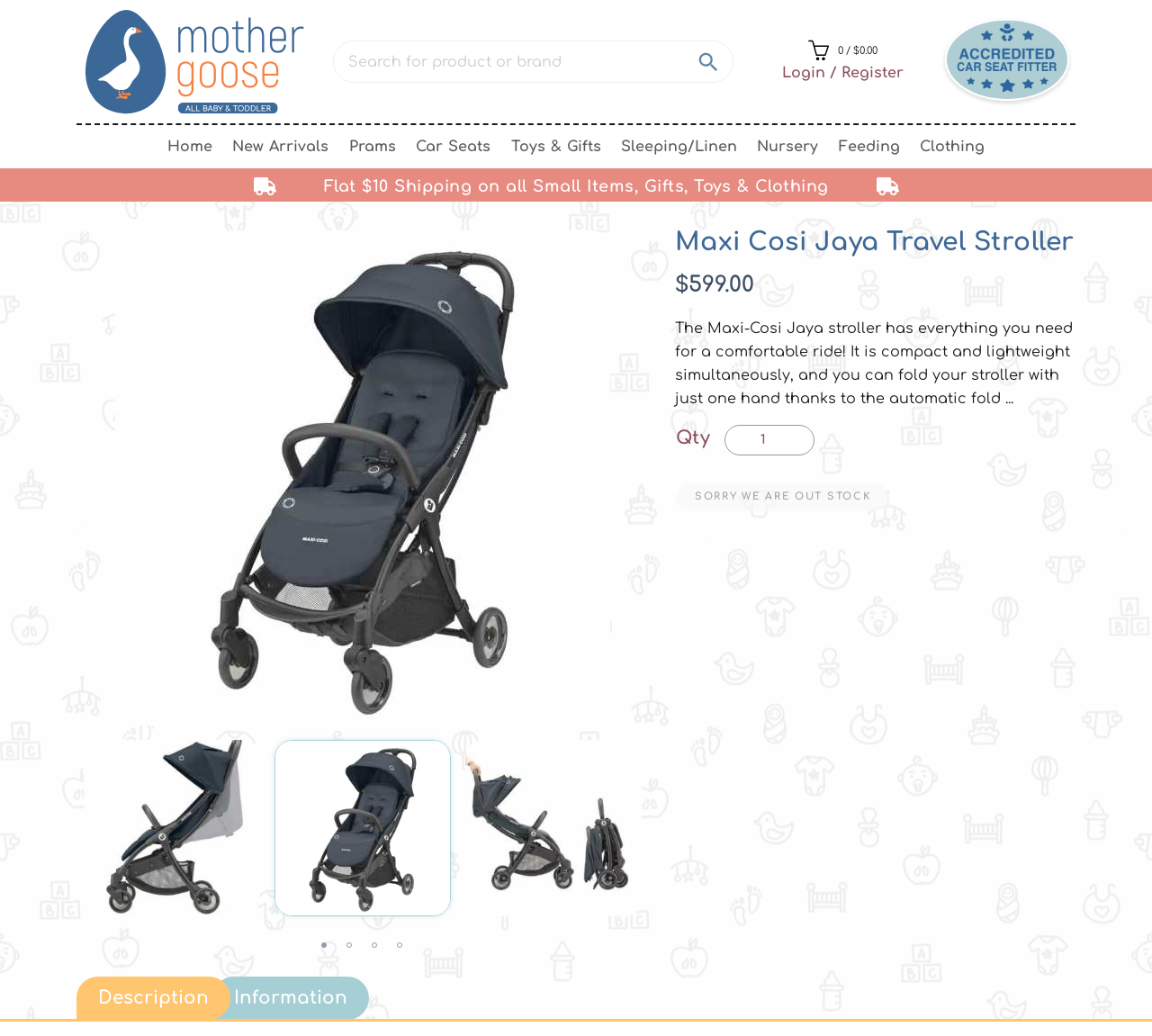Identify the bounding box coordinates for the element that needs to be clicked to fulfill this instruction: "Search for a product". Provide the coordinates in the format of four float numbers between 0 and 1: [left, top, right, bottom].

[0.29, 0.04, 0.594, 0.079]